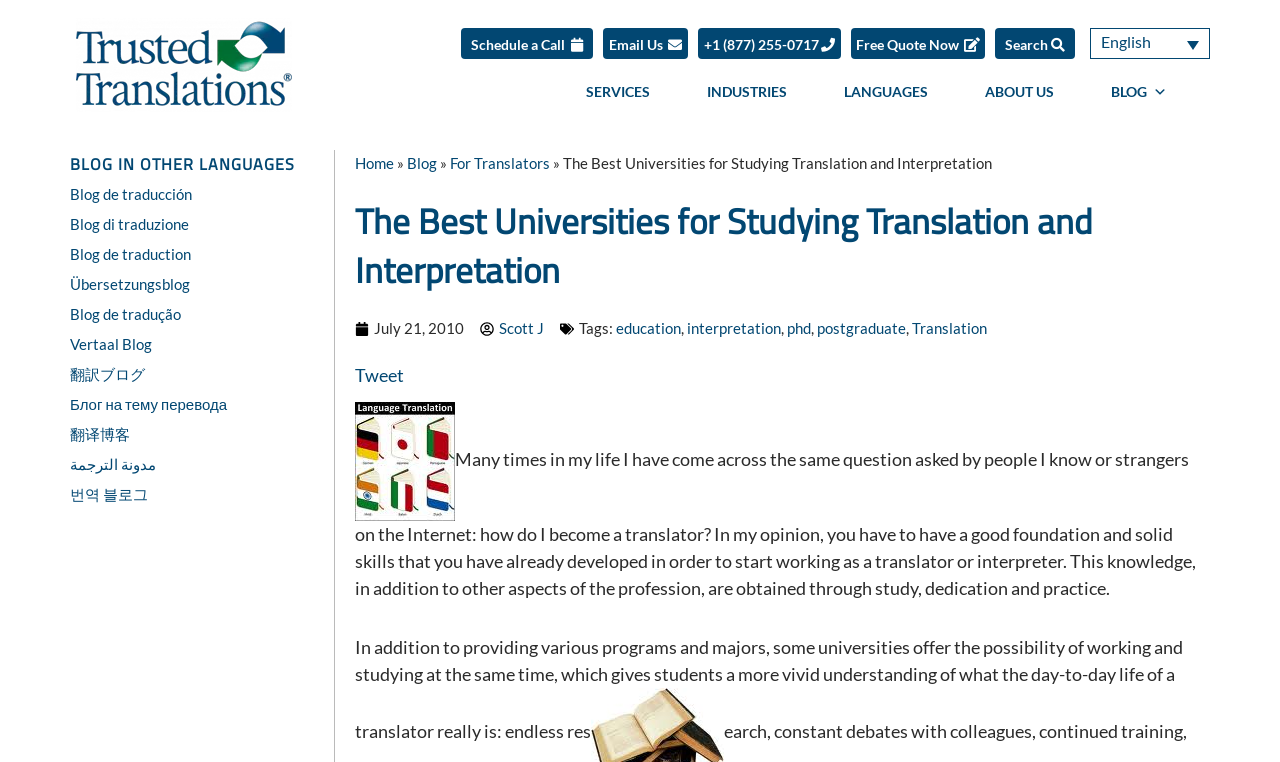What is the date of the blog post?
Please provide a single word or phrase based on the screenshot.

July 21, 2010